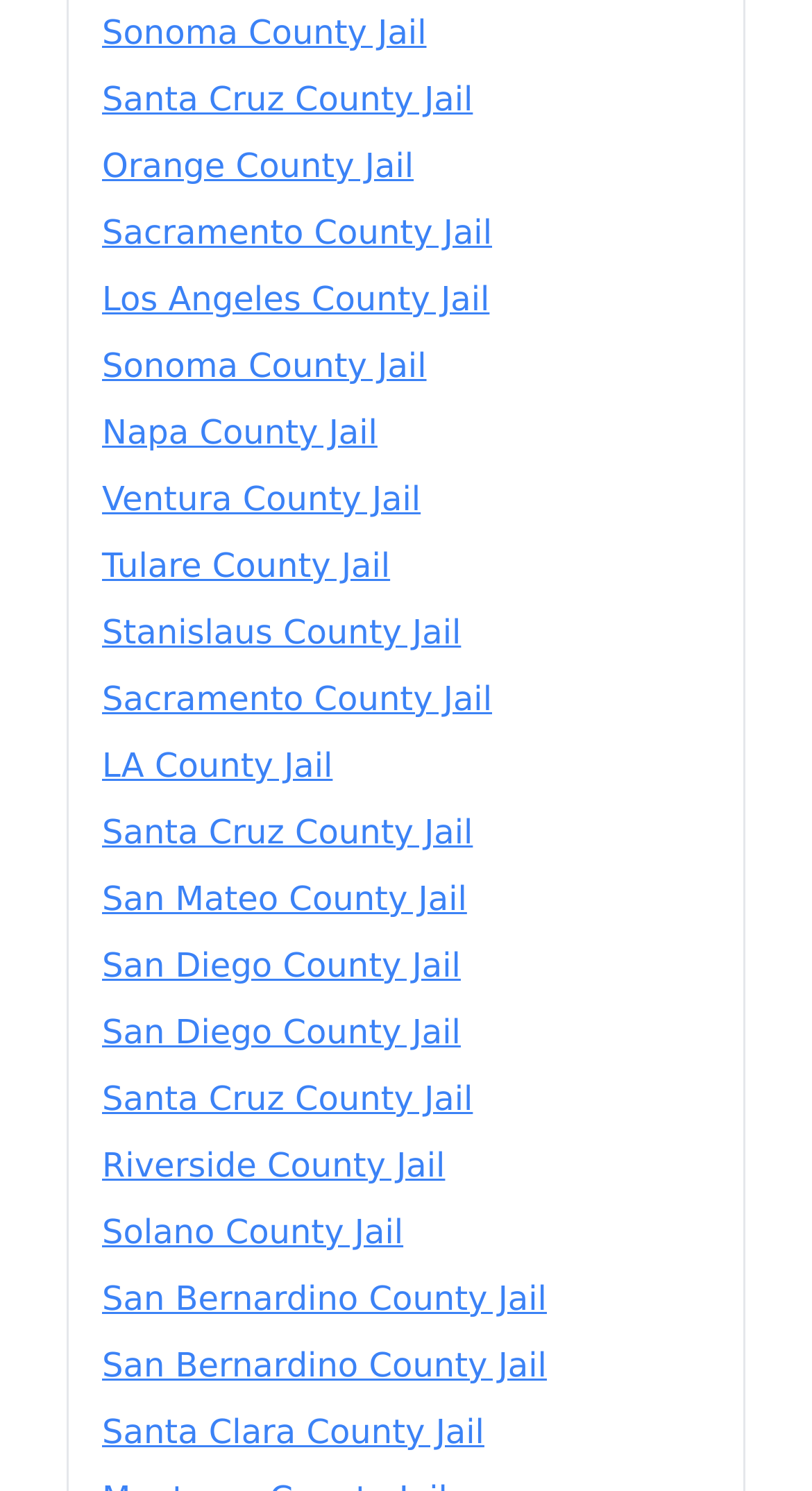Locate the bounding box coordinates of the element I should click to achieve the following instruction: "explore Los Angeles County Jail".

[0.126, 0.184, 0.874, 0.218]